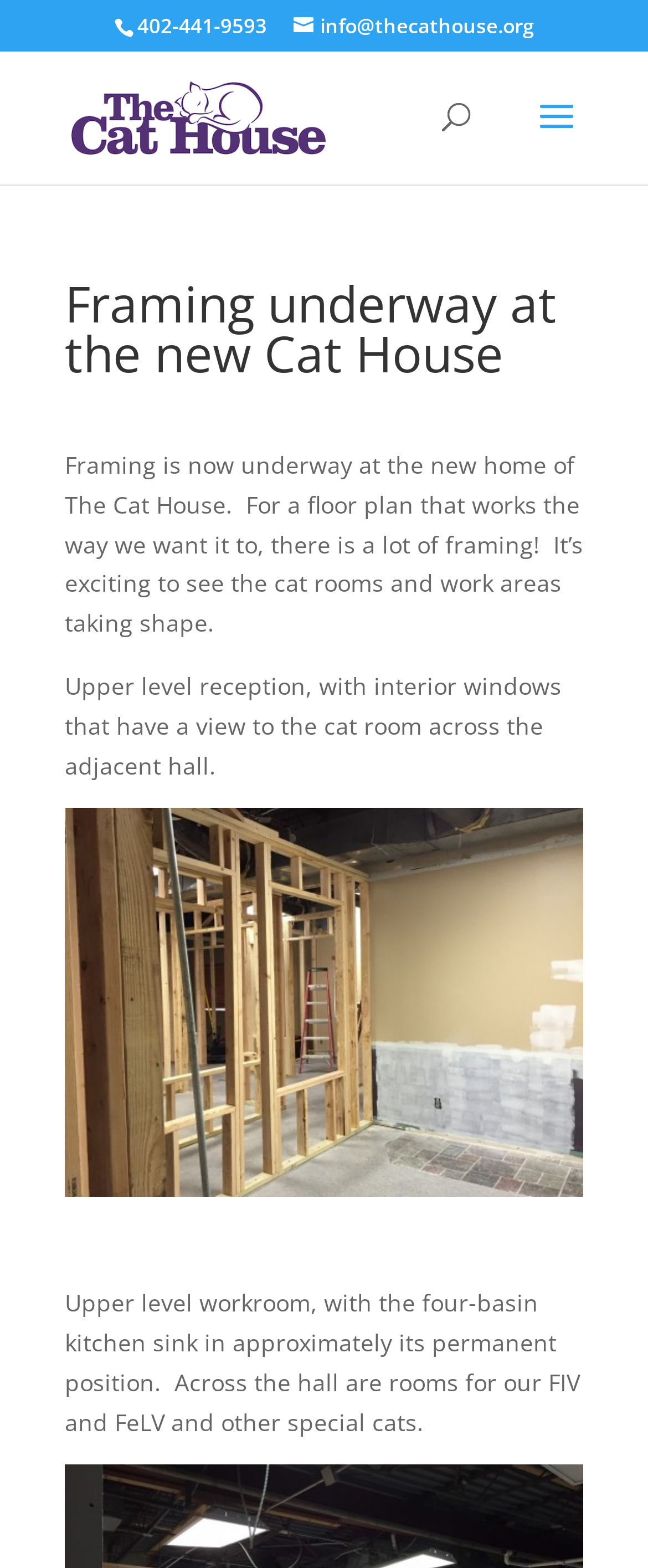Identify the bounding box for the described UI element. Provide the coordinates in (top-left x, top-left y, bottom-right x, bottom-right y) format with values ranging from 0 to 1: info@thecathouse.org

[0.453, 0.007, 0.824, 0.025]